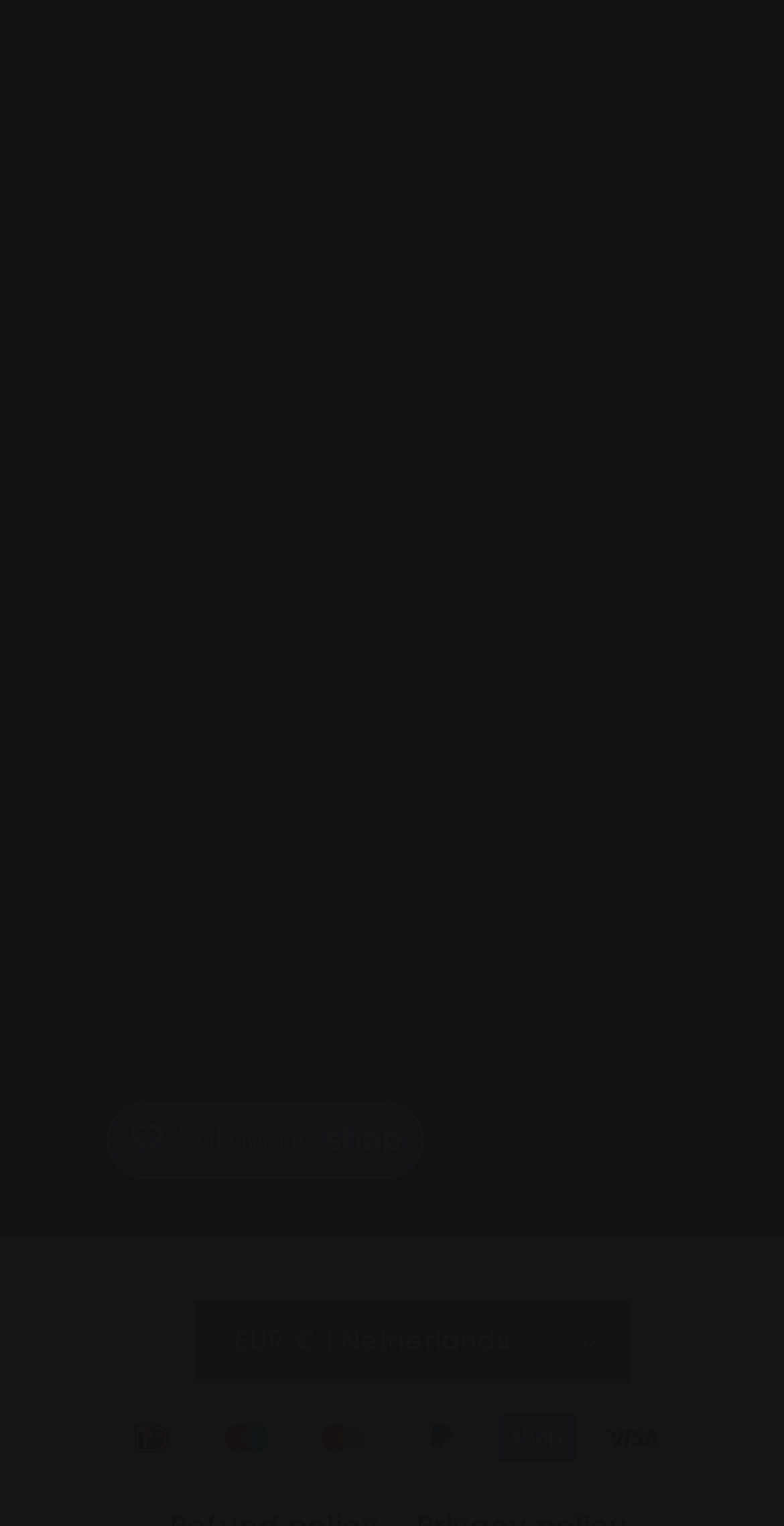Please identify the bounding box coordinates of the clickable element to fulfill the following instruction: "Click on Returns". The coordinates should be four float numbers between 0 and 1, i.e., [left, top, right, bottom].

[0.103, 0.008, 0.897, 0.067]